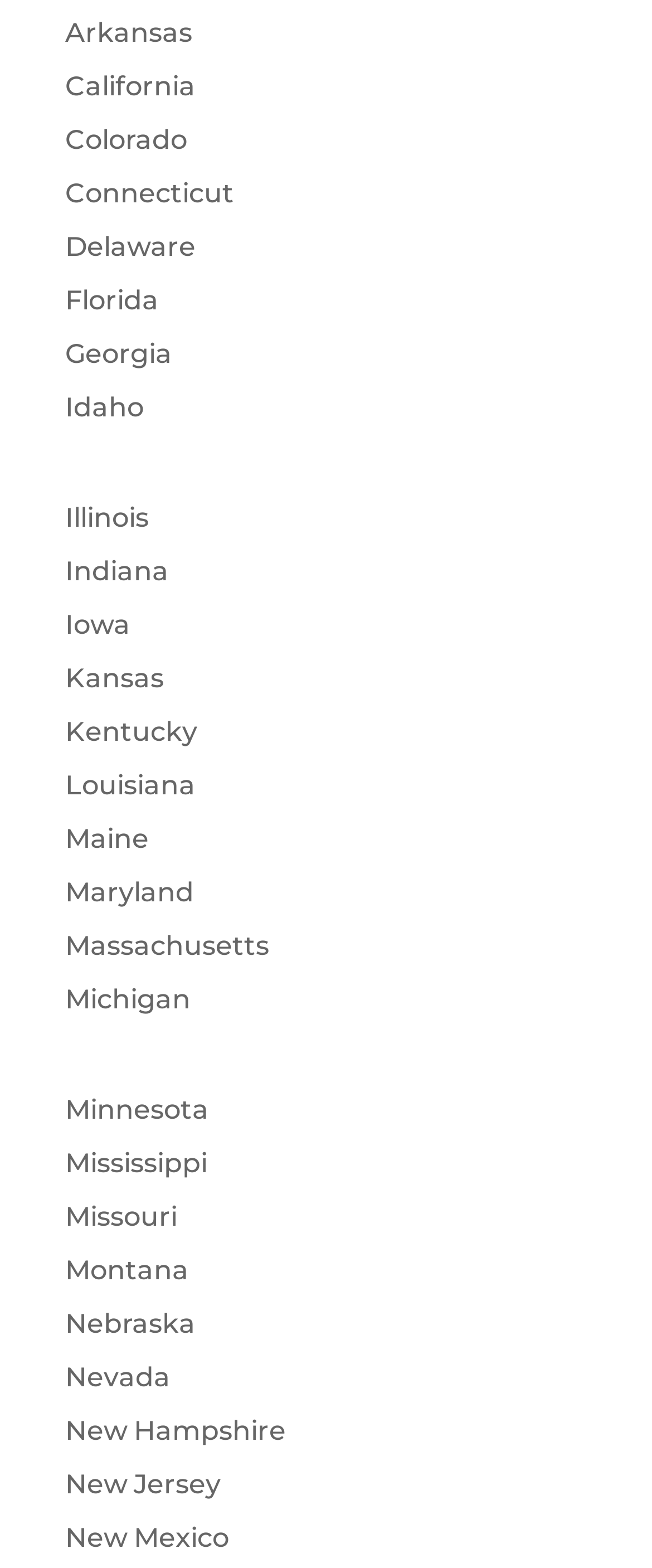Give a one-word or one-phrase response to the question: 
What is the first state listed?

Arkansas